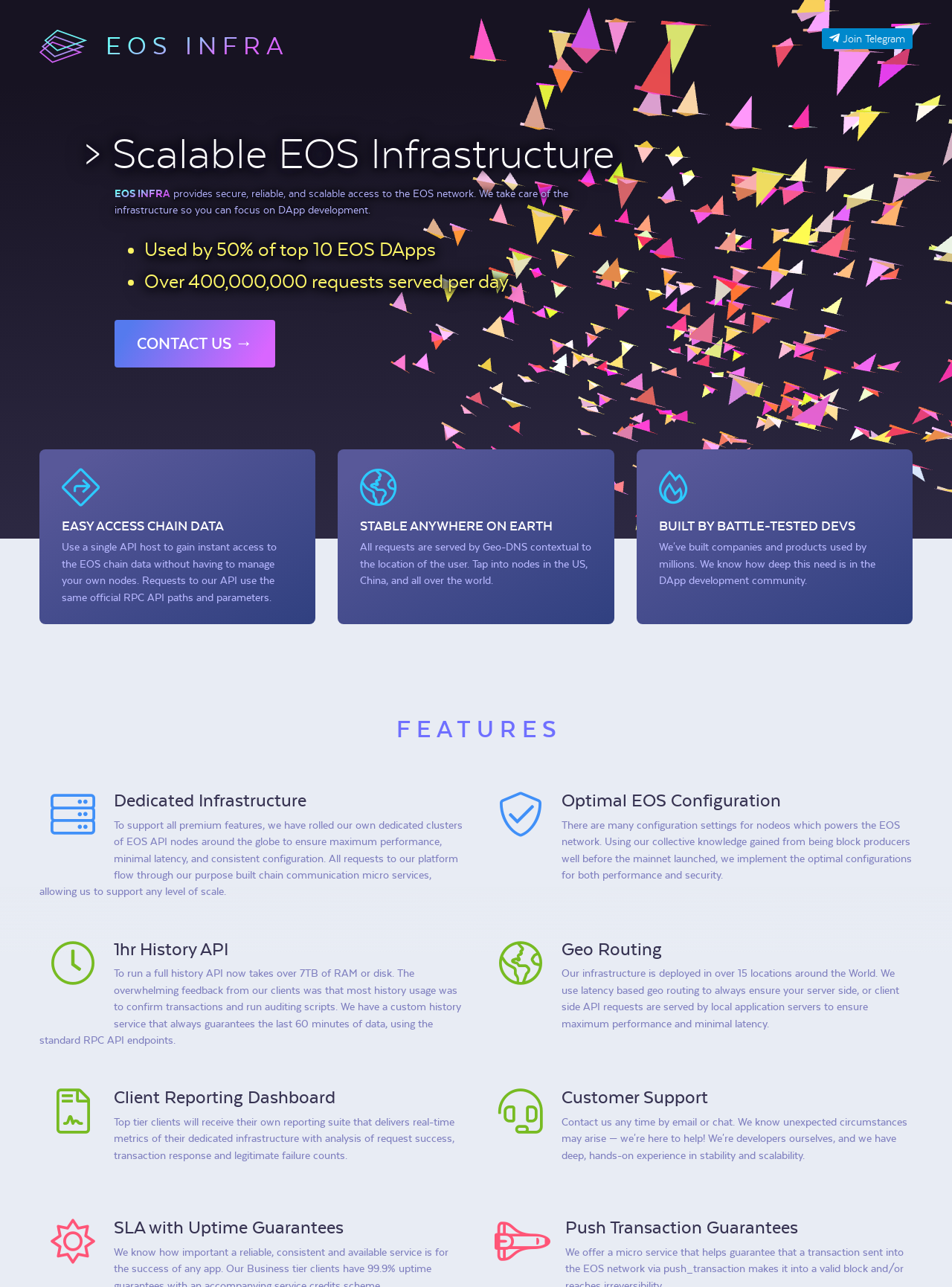What is the name of the service?
Examine the image and provide an in-depth answer to the question.

The name of the service is EOS Infra, which is mentioned in the heading 'EOS INFRA' and also in the logo image 'EOS Infra Logo' at the top of the webpage.